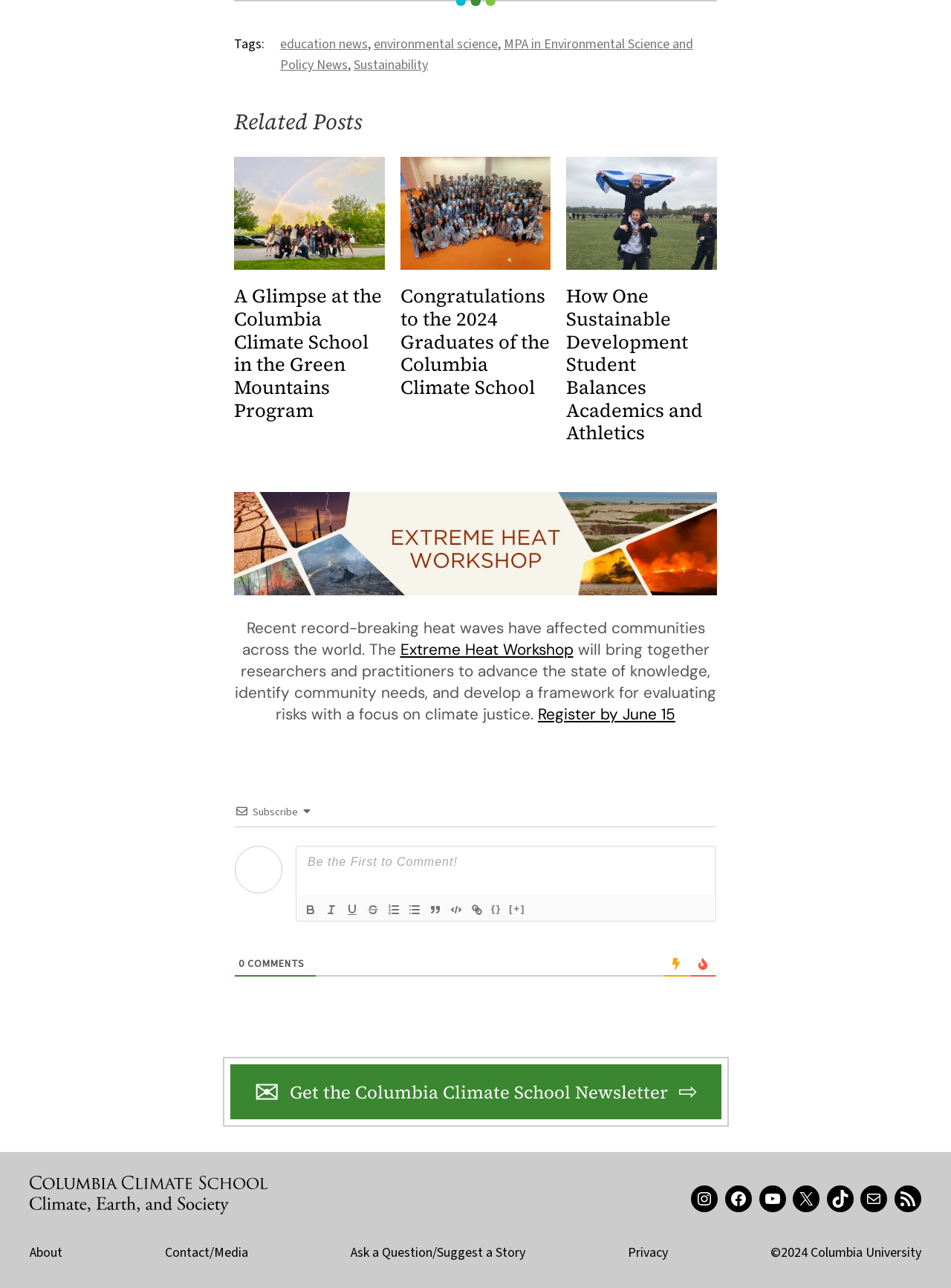Provide a one-word or brief phrase answer to the question:
What is the deadline for registering for the 'Extreme Heat Workshop'?

June 15